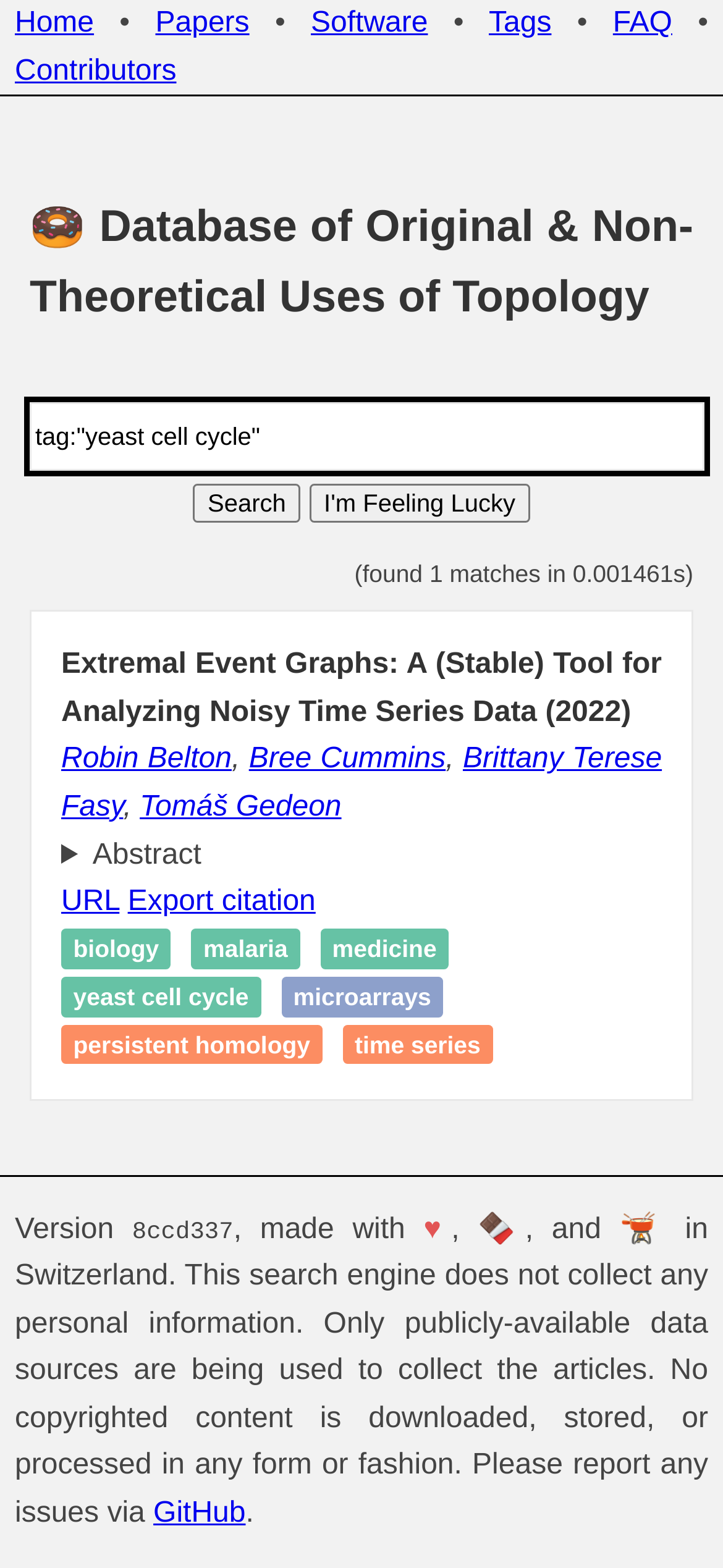How many search results are shown?
Based on the screenshot, provide a one-word or short-phrase response.

1